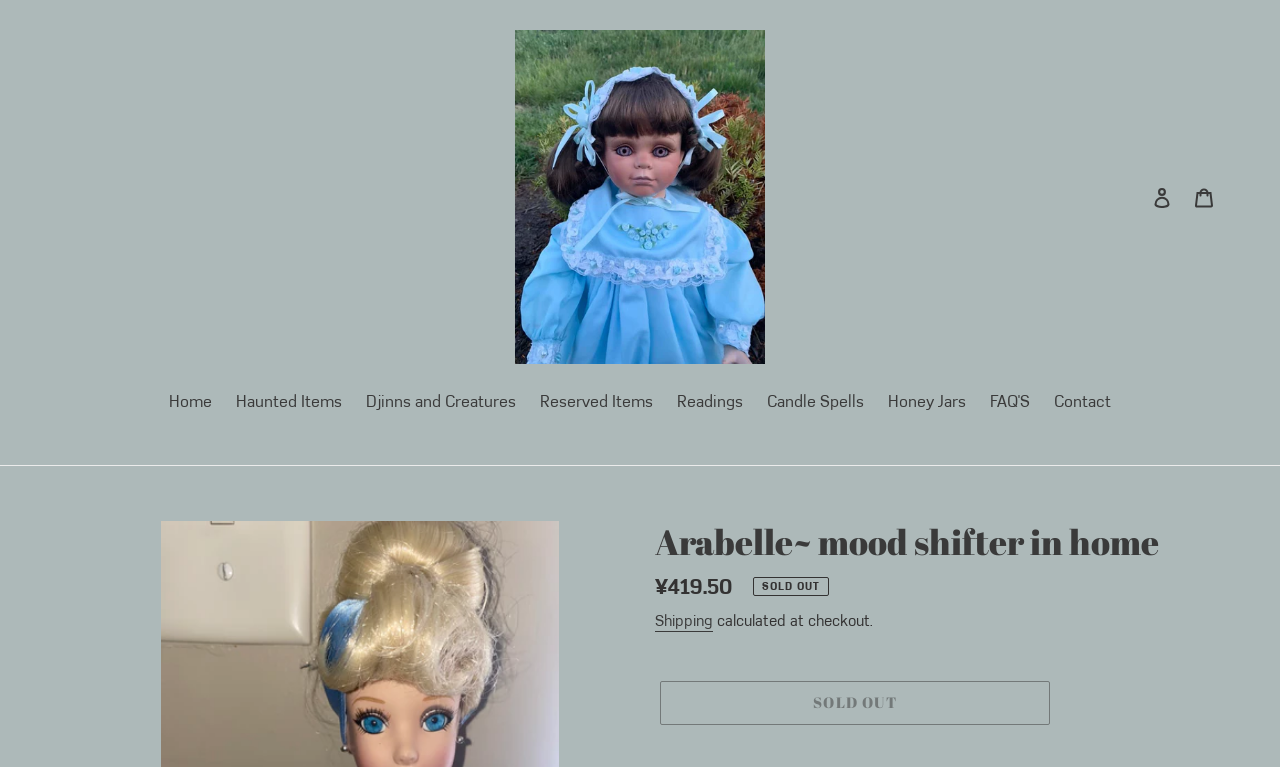What is the name of the mood shifter?
Using the image, provide a detailed and thorough answer to the question.

The name of the mood shifter is mentioned in the heading 'Arabelle~ mood shifter in home' which is located at the top of the webpage.